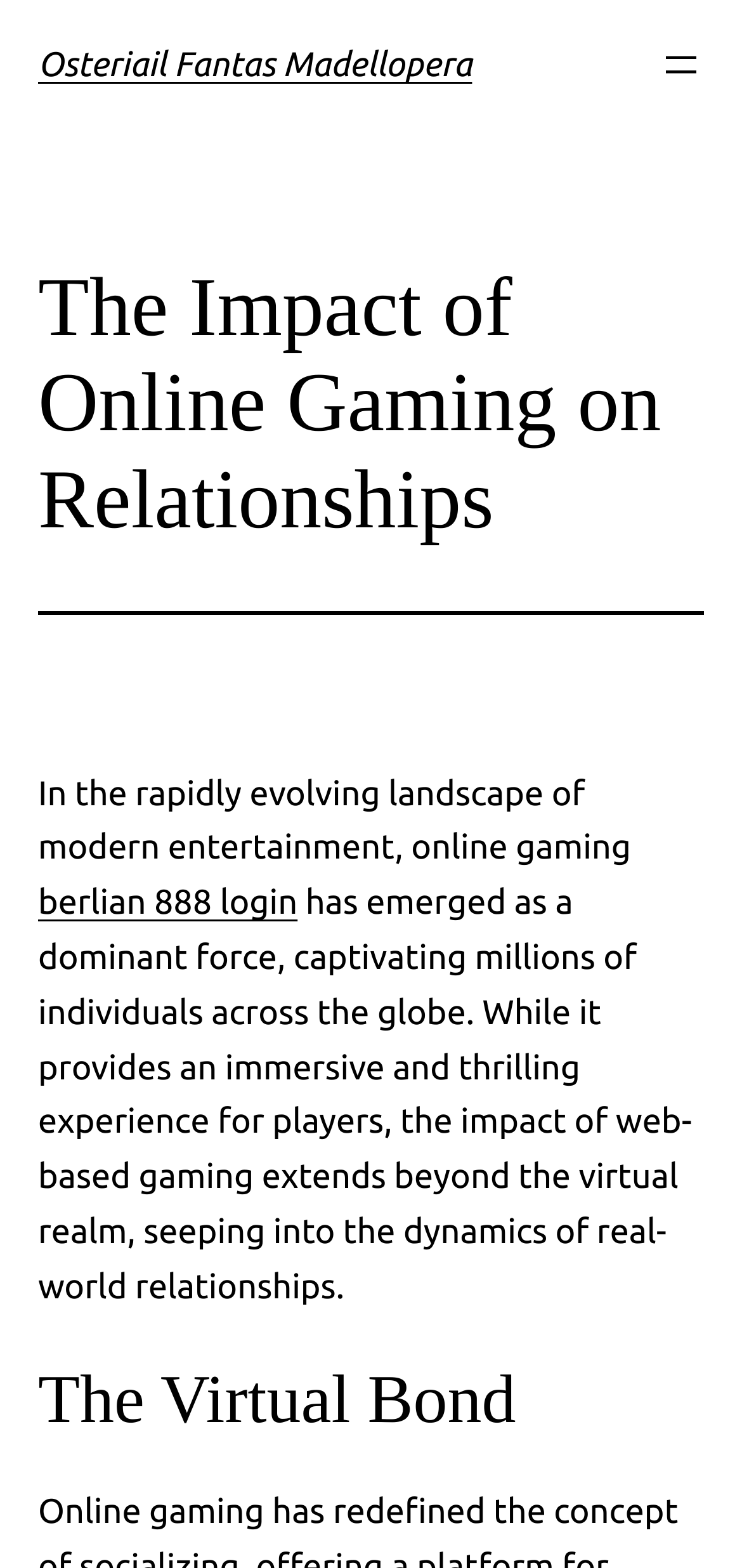Describe the webpage in detail, including text, images, and layout.

The webpage is about the impact of online gaming on relationships, with a focus on Osteriail Fantas Madellopera. At the top, there is a heading with the title "Osteriail Fantas Madellopera" which is also a link. To the right of this heading, there is a button labeled "Open menu". 

Below the title, there is a larger heading that reads "The Impact of Online Gaming on Relationships". Underneath this heading, there is a horizontal separator line. 

The main content of the webpage starts with a paragraph of text that discusses the rise of online gaming as a dominant force in modern entertainment. This paragraph is followed by a link to "berlian 888 login". The text continues, explaining how online gaming affects real-world relationships. 

Further down the page, there is a heading titled "The Virtual Bond".